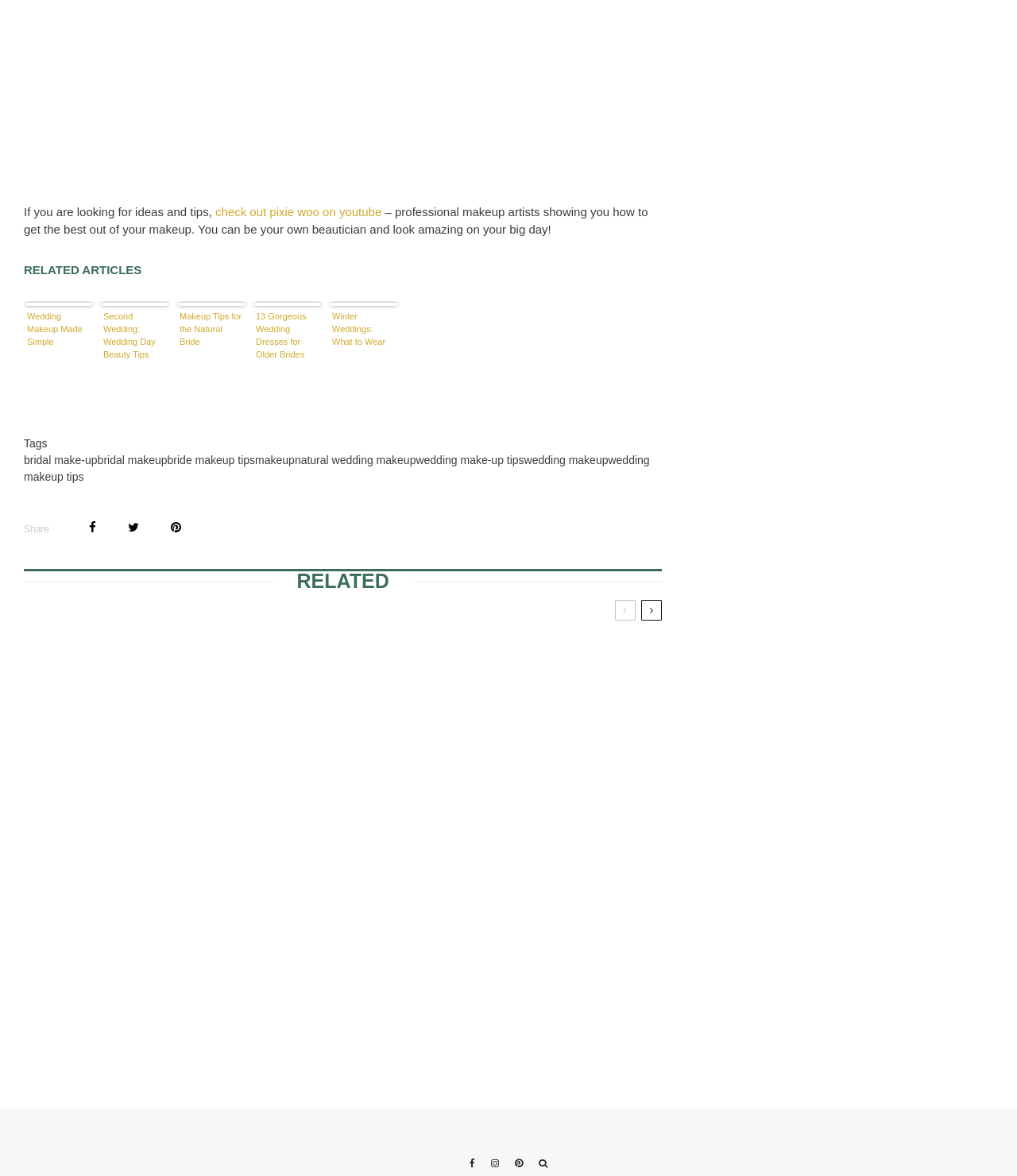Please identify the bounding box coordinates of the element's region that needs to be clicked to fulfill the following instruction: "View The Boho Wedding: What it is & How To Have One". The bounding box coordinates should consist of four float numbers between 0 and 1, i.e., [left, top, right, bottom].

[0.023, 0.523, 0.226, 0.698]